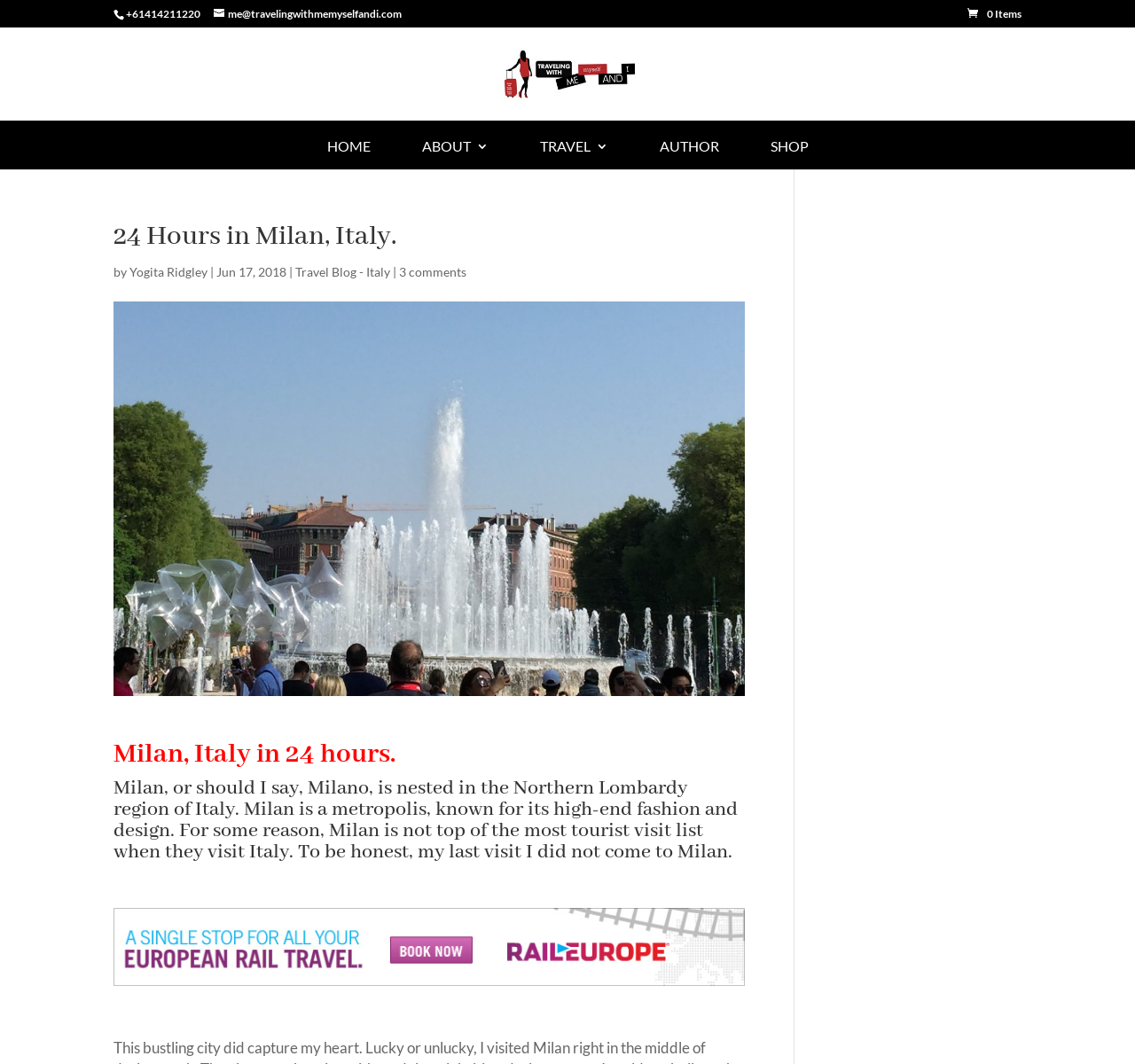Describe all the significant parts and information present on the webpage.

The webpage is about traveling to Milan, Italy, and features a blog post titled "24 Hours in Milan, Italy." At the top of the page, there is a phone number "+61414211220" and three links: "me@travelingwithmemyselfandi.com", "0 Items", and "Traveling with Me, Myself & I", which is accompanied by an image with the same name. 

Below these elements, there is a navigation menu with five links: "HOME", "ABOUT 3", "TRAVEL 3", "AUTHOR", and "SHOP". 

The main content of the page is a blog post, which starts with a heading "24 Hours in Milan, Italy." followed by the author's name "Yogita Ridgley" and the date "Jun 17, 2018". There is also a link to "Travel Blog - Italy" and a comment section with "3 comments". 

The blog post features a large image of Milan, Italy, and the text describes the city as a metropolis known for its high-end fashion and design, but not a top tourist destination. The author shares their personal experience of not visiting Milan during their last trip to Italy. 

At the bottom of the page, there is another heading "Milan, Italy in 24 hours" and a continuation of the blog post.